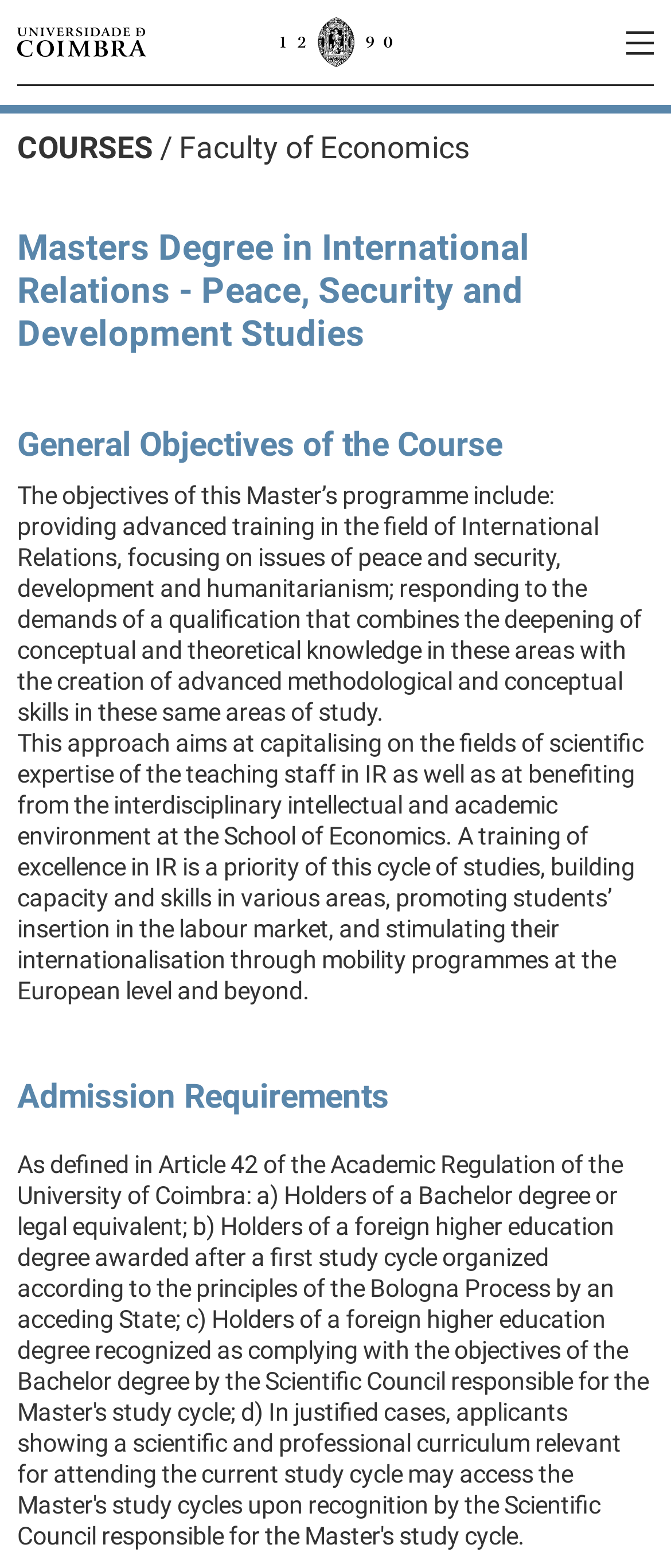What is the location of the separator?
Provide a one-word or short-phrase answer based on the image.

Horizontal, at the top